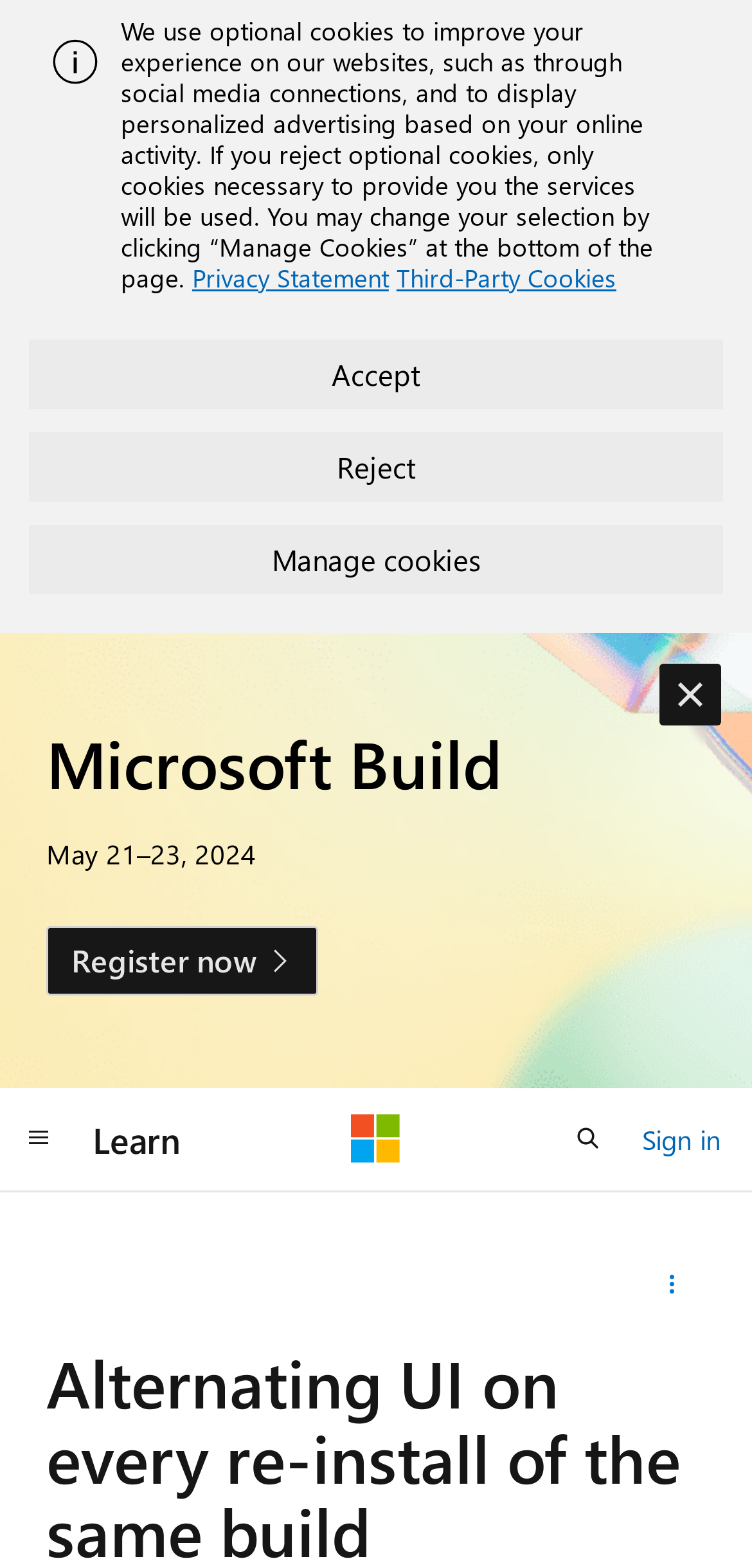What is the function of the 'Open search' button?
Look at the image and answer with only one word or phrase.

To open search